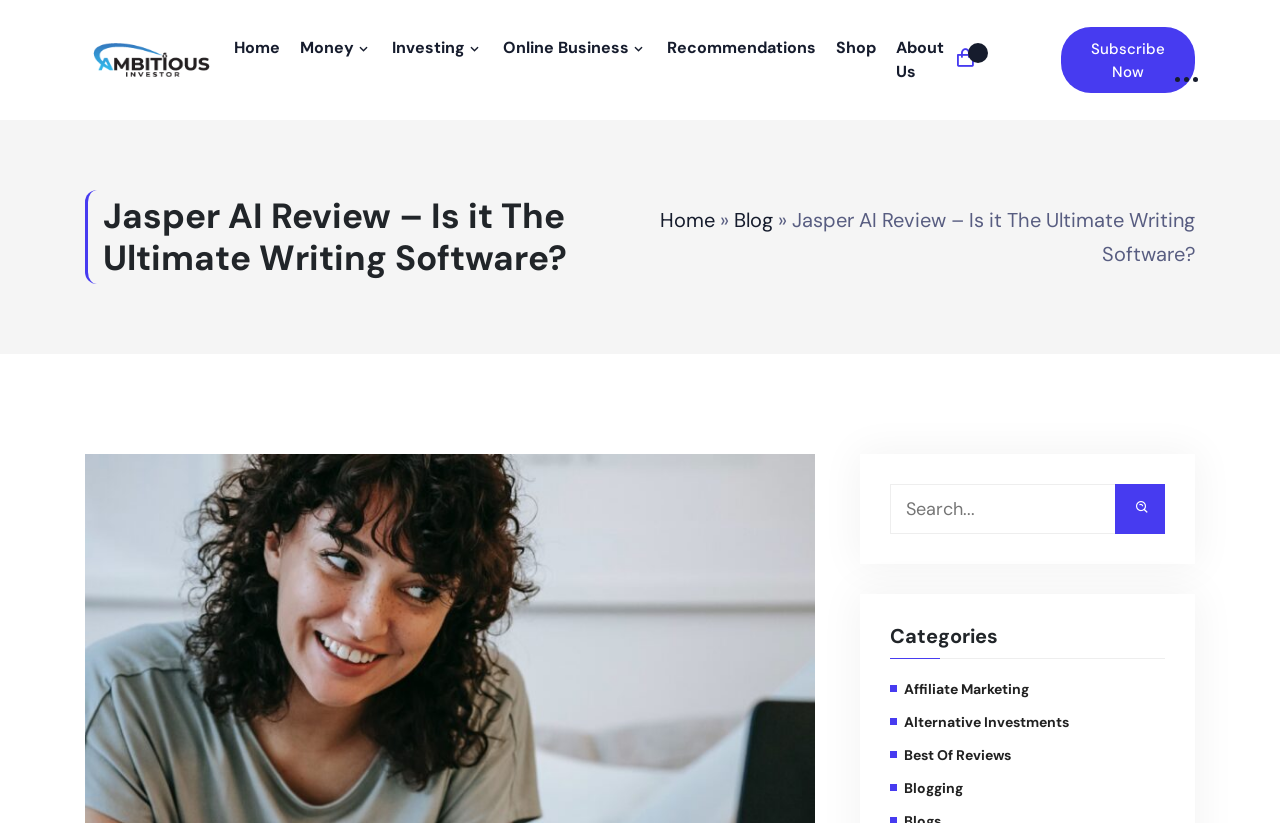Elaborate on the different components and information displayed on the webpage.

This webpage is a blog post reviewing Jasper AI and its capabilities. At the top left corner, there is a link to "Ambitious Investor" accompanied by an image with the same name. To the right of this, there is a navigation menu with links to "Home", "Money", "Investing", "Online Business", "Recommendations", "Shop", and "About Us". 

Below the navigation menu, there is a large heading that reads "Jasper AI Review – Is it The Ultimate Writing Software?". Underneath this heading, there are links to "Home" and "Blog", separated by a "»" symbol. 

Further down the page, there is a search bar located at the top right corner, accompanied by a button with a magnifying glass icon. Below the search bar, there is a heading that reads "Categories", followed by links to various categories such as "Affiliate Marketing", "Alternative Investments", "Best Of Reviews", and "Blogging". 

At the top right corner, there is a button that reads "Subscribe Now". There is also a small icon with a bell symbol located to the left of the "Subscribe Now" button.